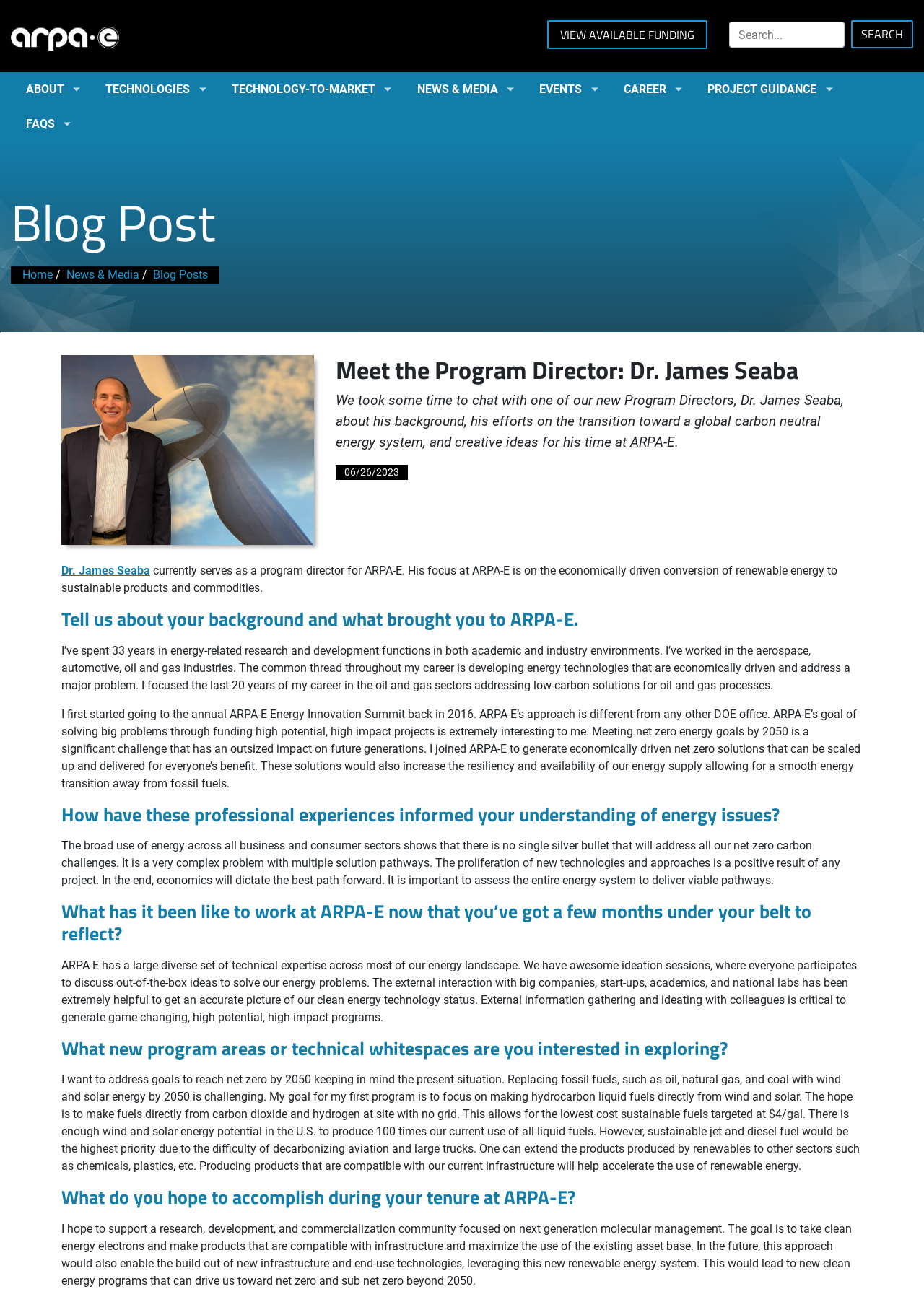Locate the bounding box coordinates of the element that needs to be clicked to carry out the instruction: "Go to home page". The coordinates should be given as four float numbers ranging from 0 to 1, i.e., [left, top, right, bottom].

[0.012, 0.02, 0.129, 0.036]